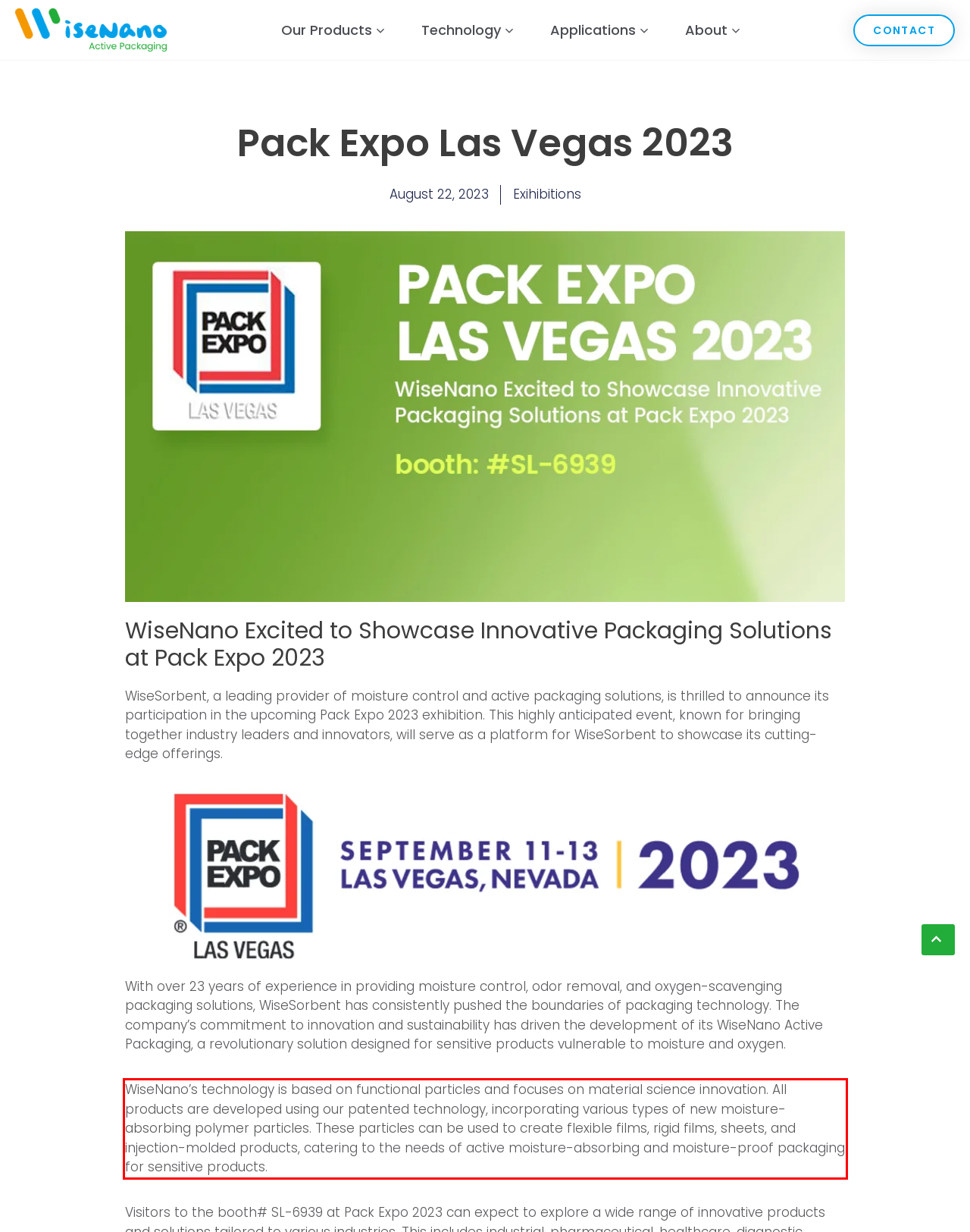Examine the webpage screenshot, find the red bounding box, and extract the text content within this marked area.

WiseNano’s technology is based on functional particles and focuses on material science innovation. All products are developed using our patented technology, incorporating various types of new moisture-absorbing polymer particles. These particles can be used to create flexible films, rigid films, sheets, and injection-molded products, catering to the needs of active moisture-absorbing and moisture-proof packaging for sensitive products.